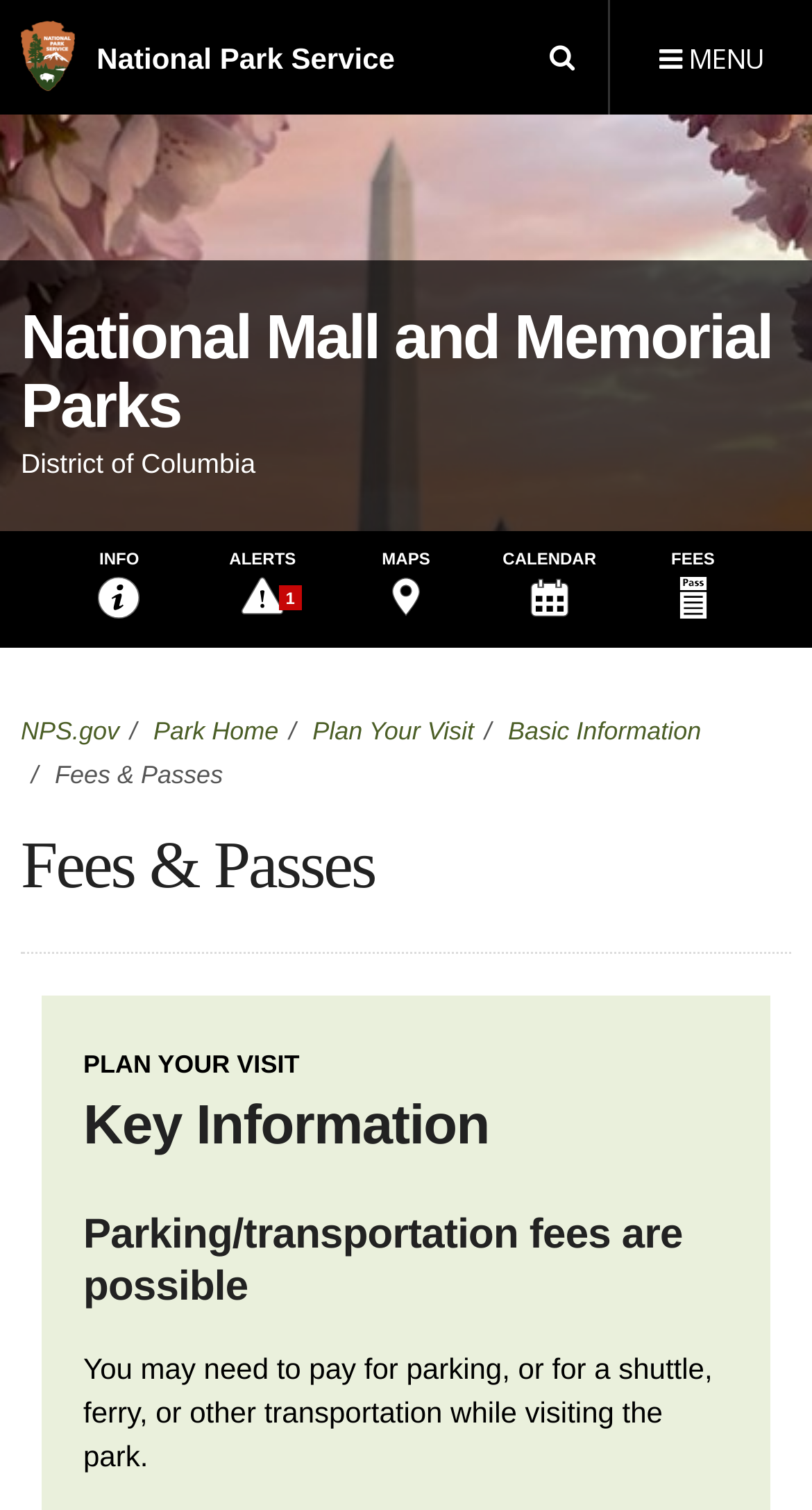Please provide the bounding box coordinates for the element that needs to be clicked to perform the following instruction: "View news about UK Ambassador welcoming Haifa Al Kaylani OBE". The coordinates should be given as four float numbers between 0 and 1, i.e., [left, top, right, bottom].

None